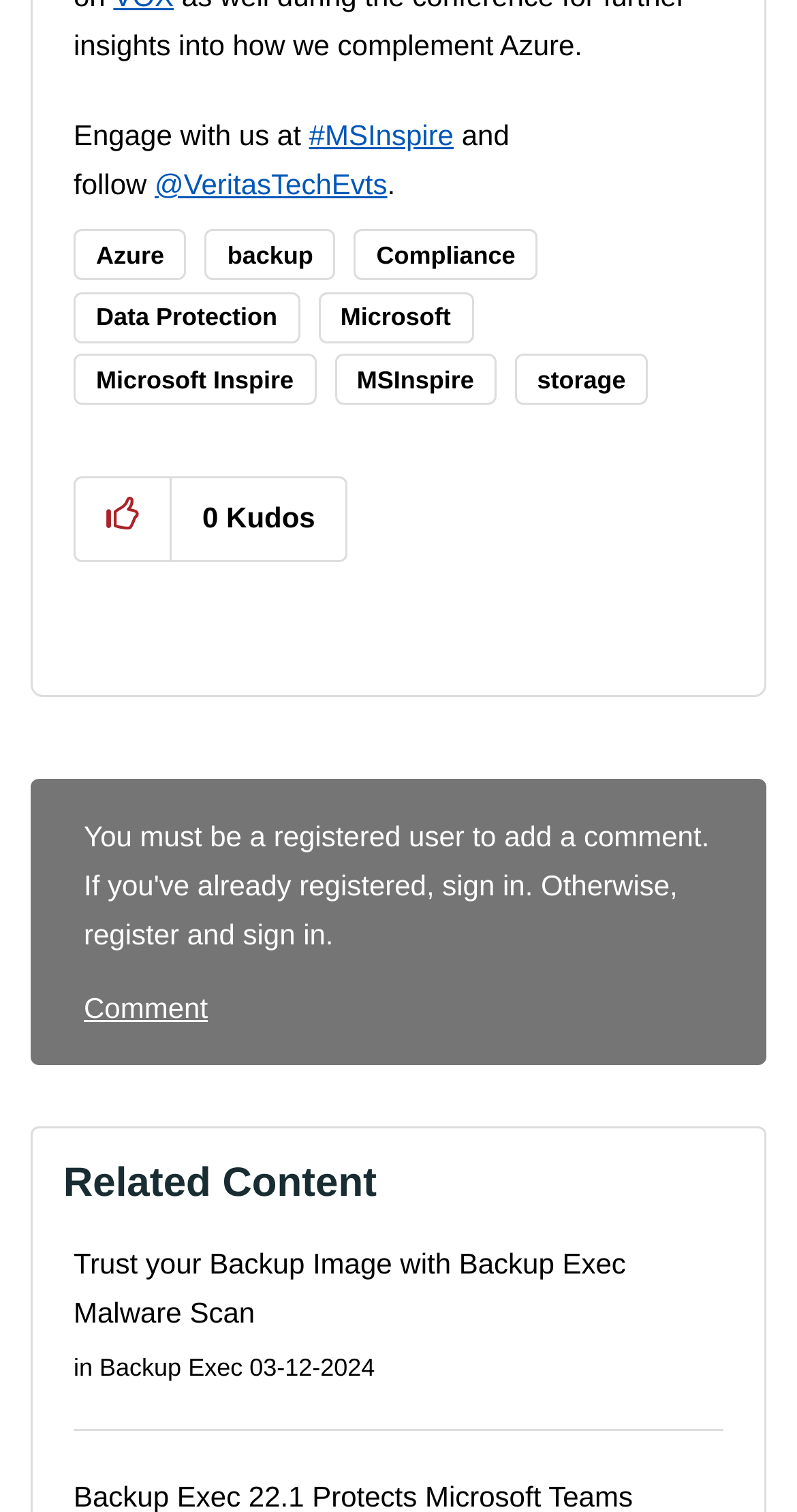What action can be taken to give kudos to this post?
Refer to the image and answer the question using a single word or phrase.

Click the button